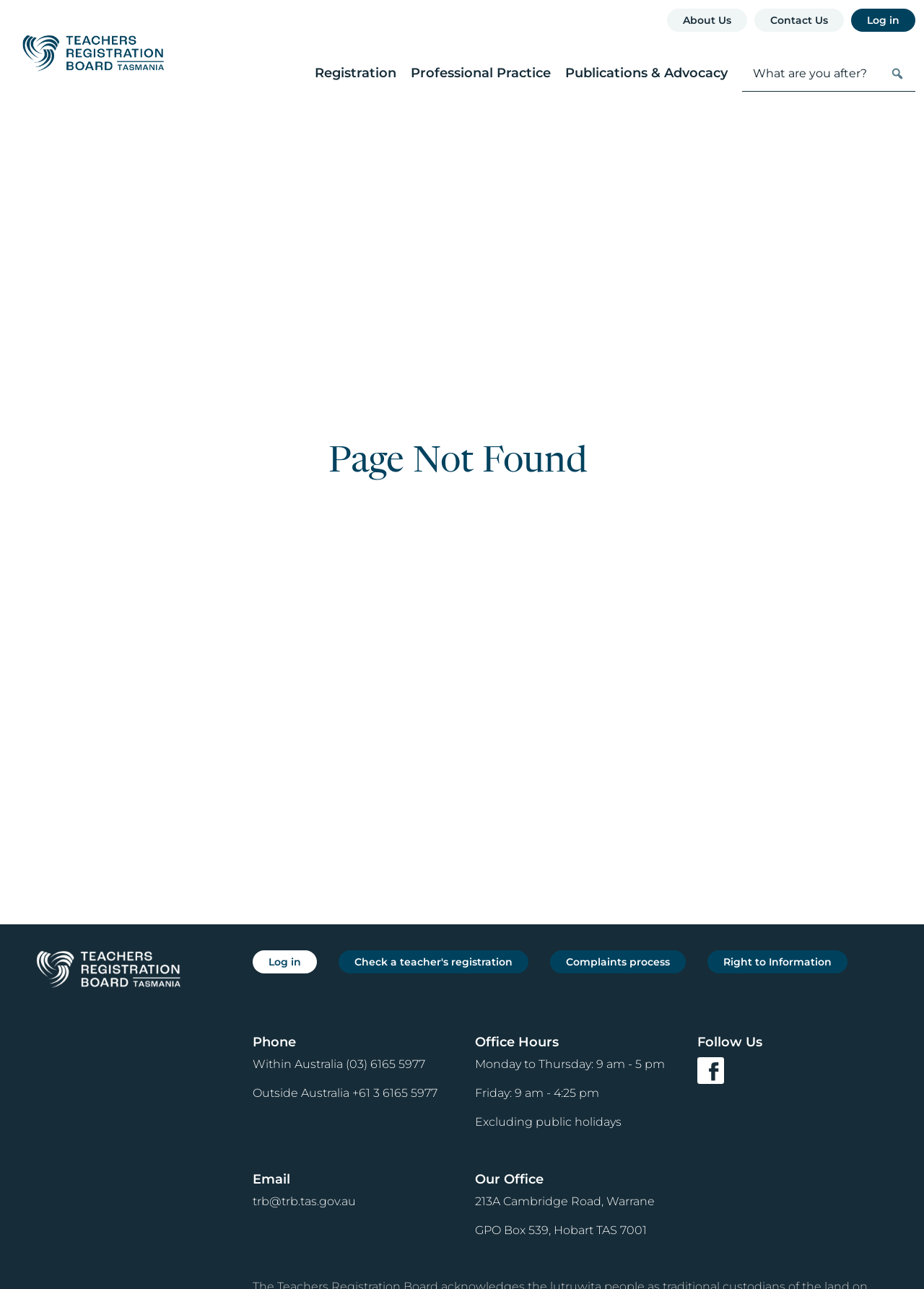What is the phone number within Australia?
Please provide a single word or phrase as your answer based on the screenshot.

(03) 6165 5977